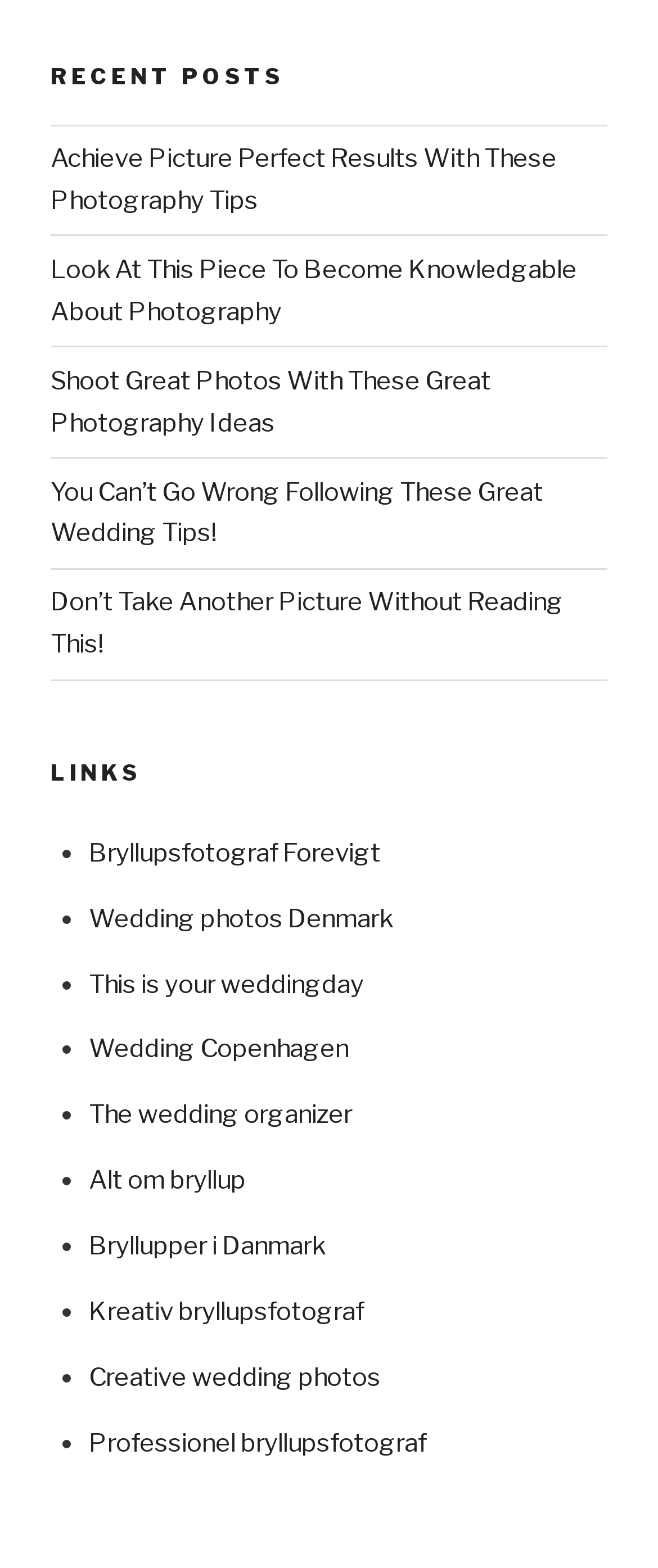What is the language of the website 'Bryllupsfotograf Forevigt'?
Using the details shown in the screenshot, provide a comprehensive answer to the question.

The website 'Bryllupsfotograf Forevigt' has a Danish-sounding name, which suggests that the language of the website is likely Danish.